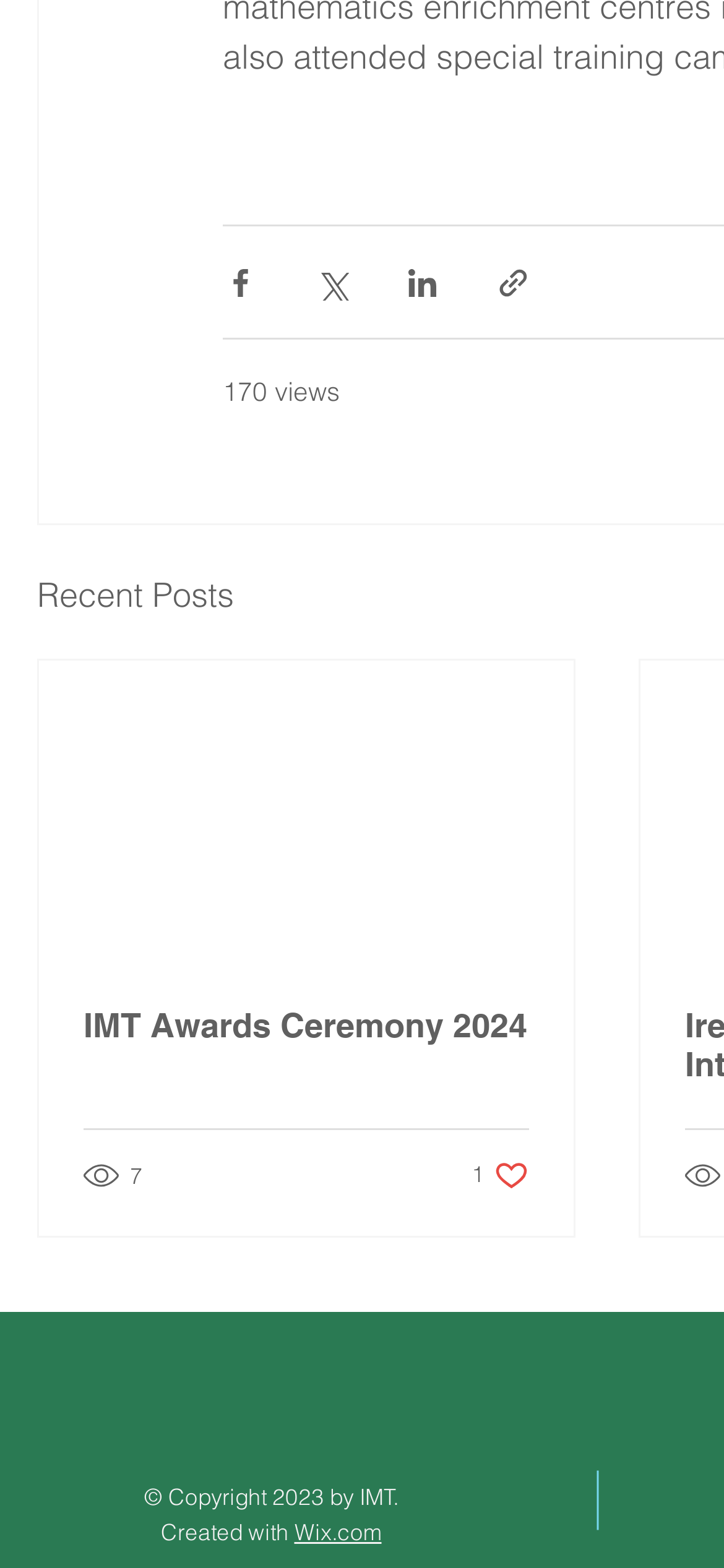Identify the bounding box coordinates of the part that should be clicked to carry out this instruction: "Visit IMT Awards Ceremony 2024".

[0.115, 0.641, 0.731, 0.666]